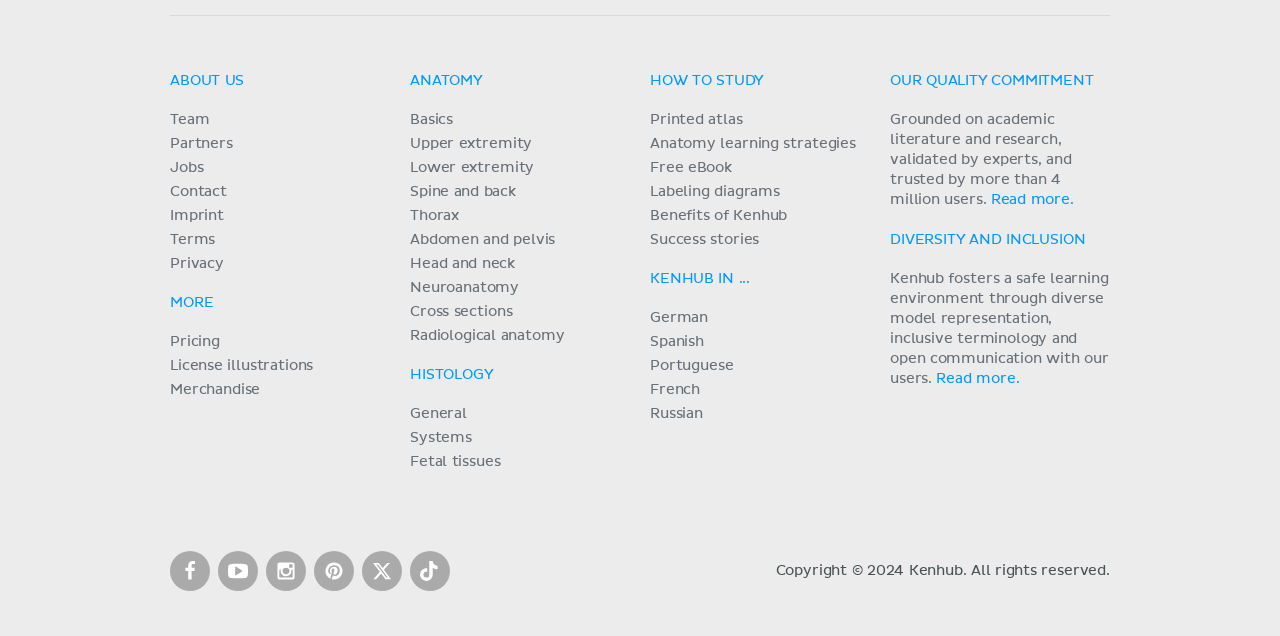Given the description of a UI element: "Imprint", identify the bounding box coordinates of the matching element in the webpage screenshot.

[0.133, 0.328, 0.175, 0.35]